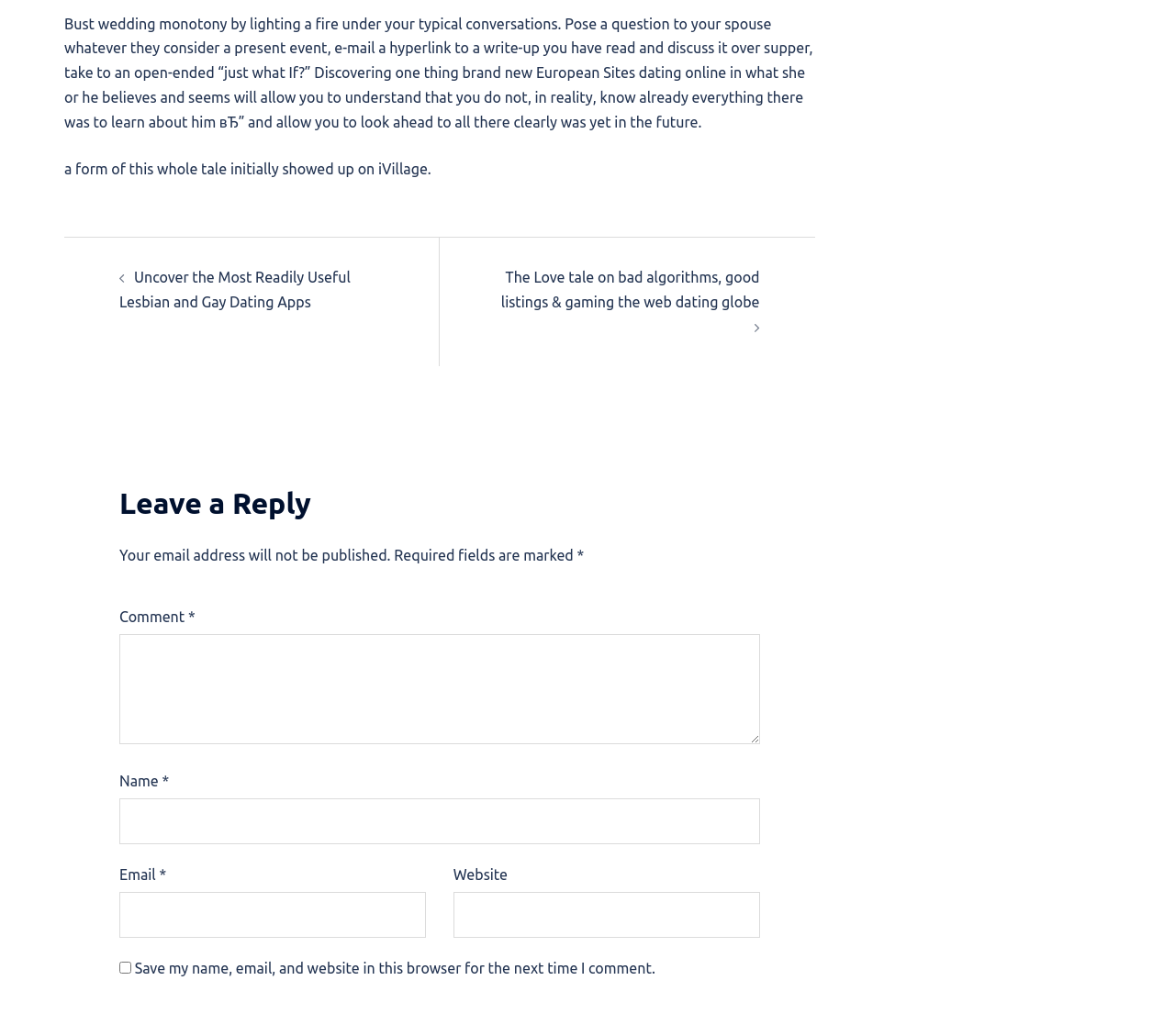From the details in the image, provide a thorough response to the question: What is the topic of the article?

The topic of the article can be inferred from the static text 'Bust wedding monotony by lighting a fire under your typical conversations.' which suggests that the article is about having interesting conversations in a wedding setting.